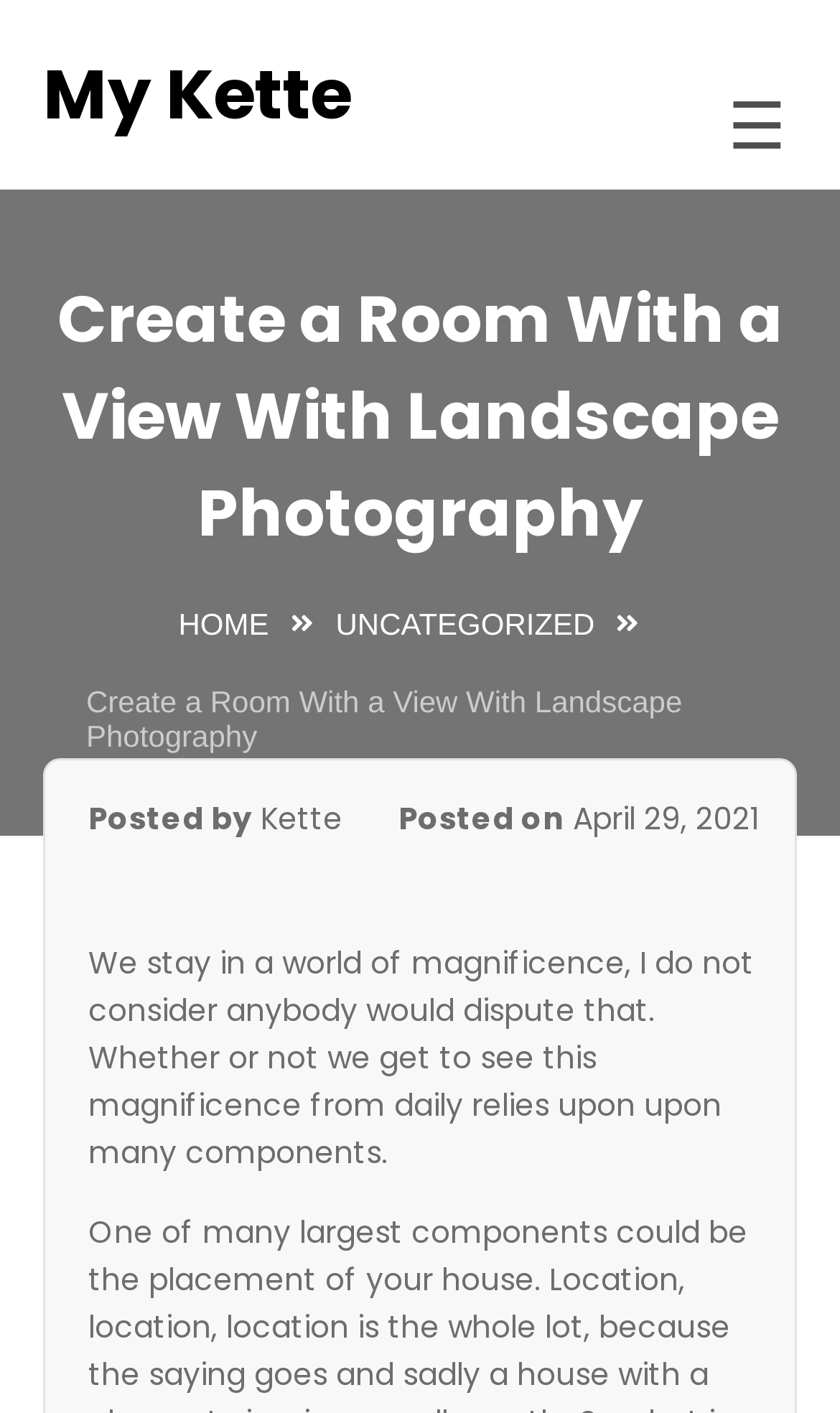Identify the bounding box coordinates of the clickable section necessary to follow the following instruction: "Go to the 'Auctions' page". The coordinates should be presented as four float numbers from 0 to 1, i.e., [left, top, right, bottom].

[0.041, 0.206, 0.126, 0.268]